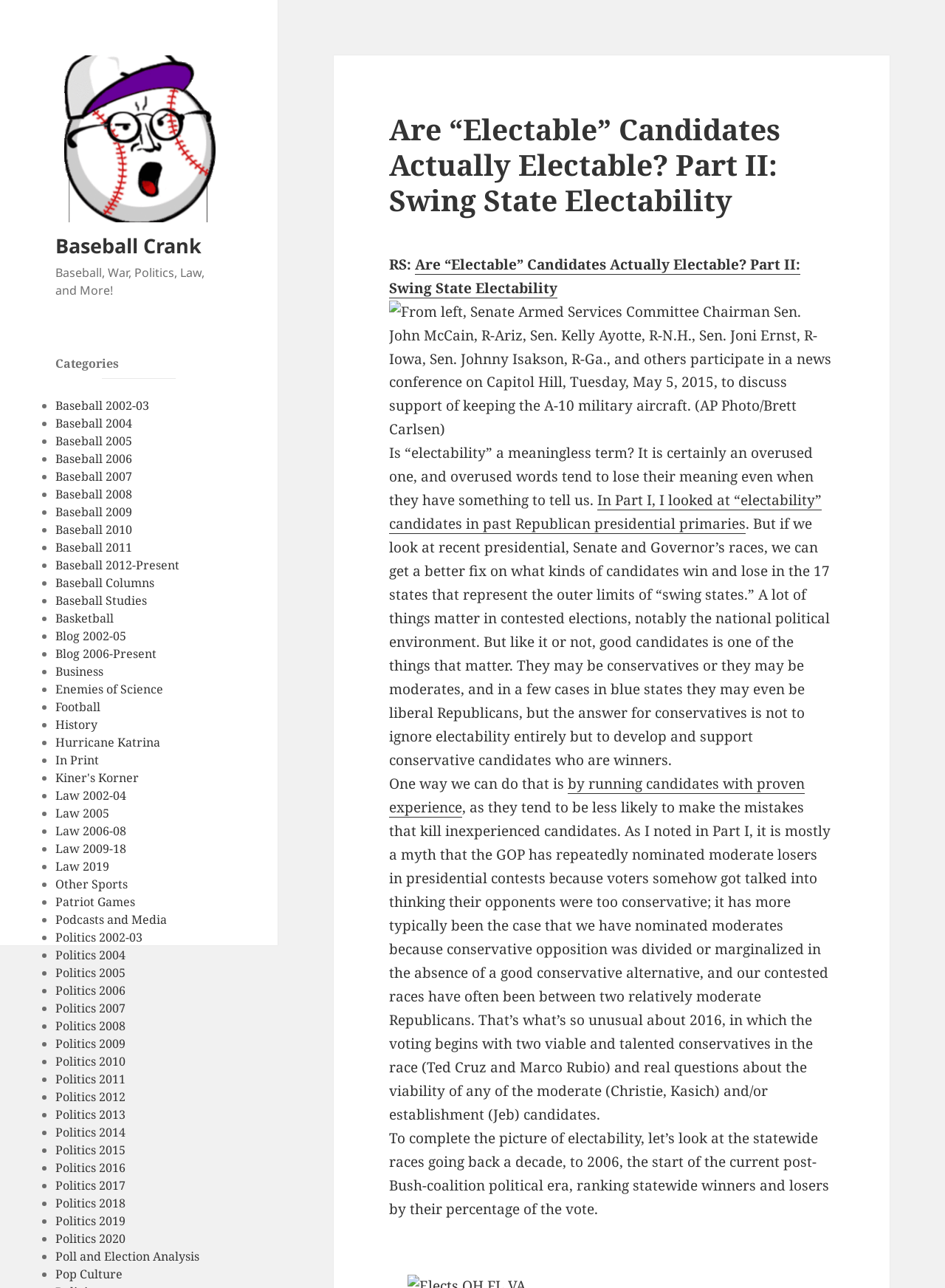Extract the primary header of the webpage and generate its text.

Are “Electable” Candidates Actually Electable? Part II: Swing State Electability